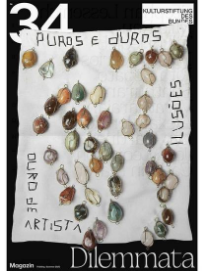Answer the question with a single word or phrase: 
What is the publication date of the magazine?

February 2023